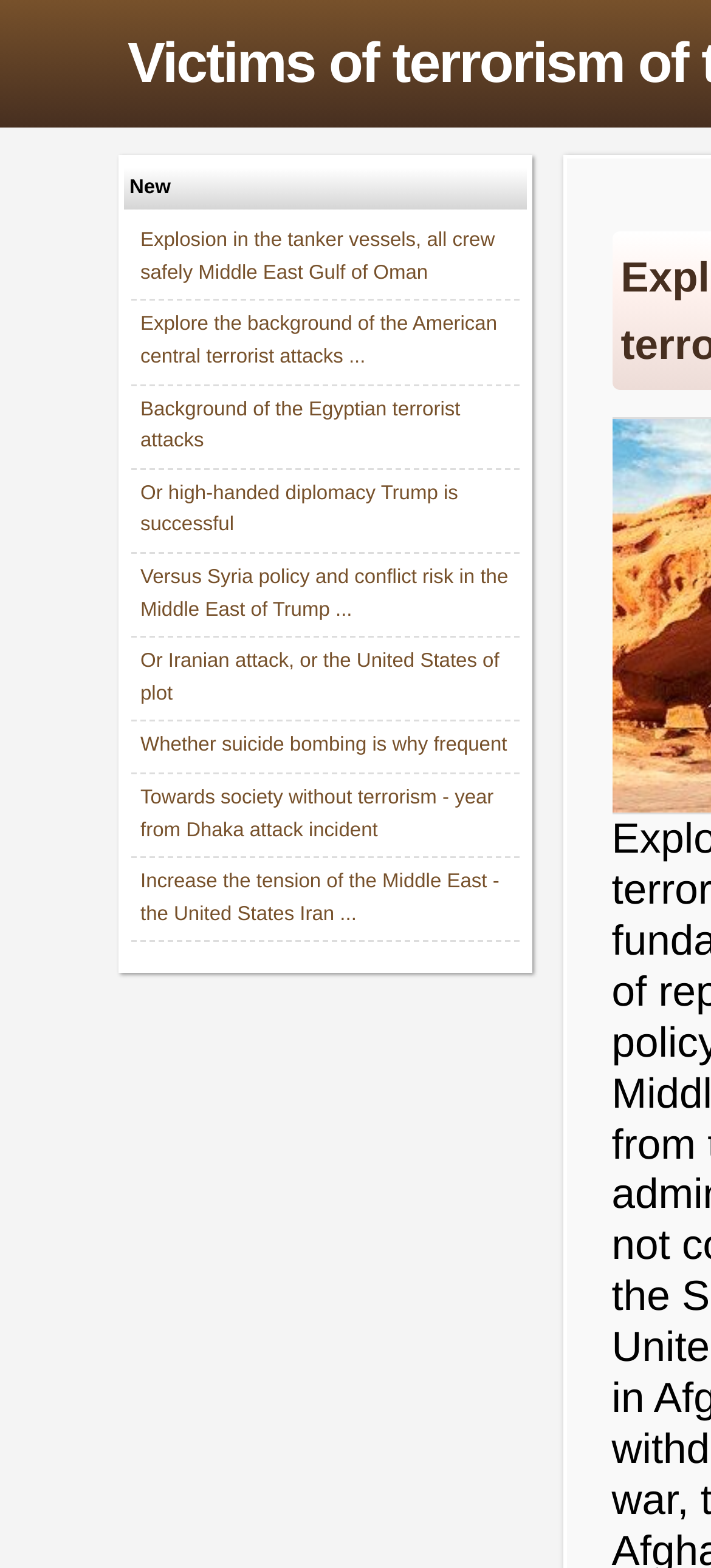Can you specify the bounding box coordinates of the area that needs to be clicked to fulfill the following instruction: "read about the 2020 Golf Outing Canceled"?

None